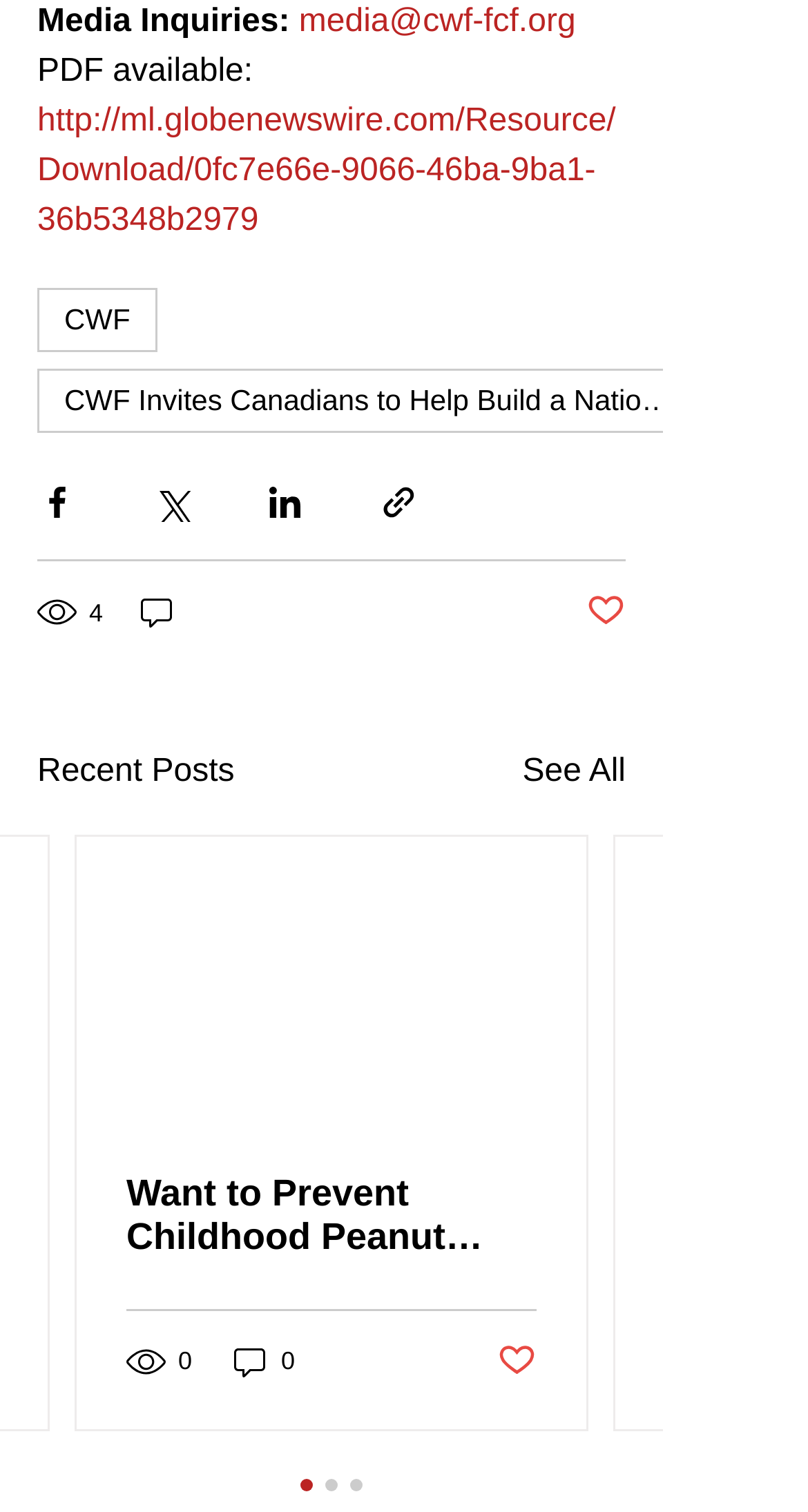Please determine the bounding box coordinates of the element to click on in order to accomplish the following task: "View the 'Want to Prevent Childhood Peanut Allergies? Feed Your Kids Peanut Butter, Study Says' article". Ensure the coordinates are four float numbers ranging from 0 to 1, i.e., [left, top, right, bottom].

[0.156, 0.776, 0.664, 0.833]